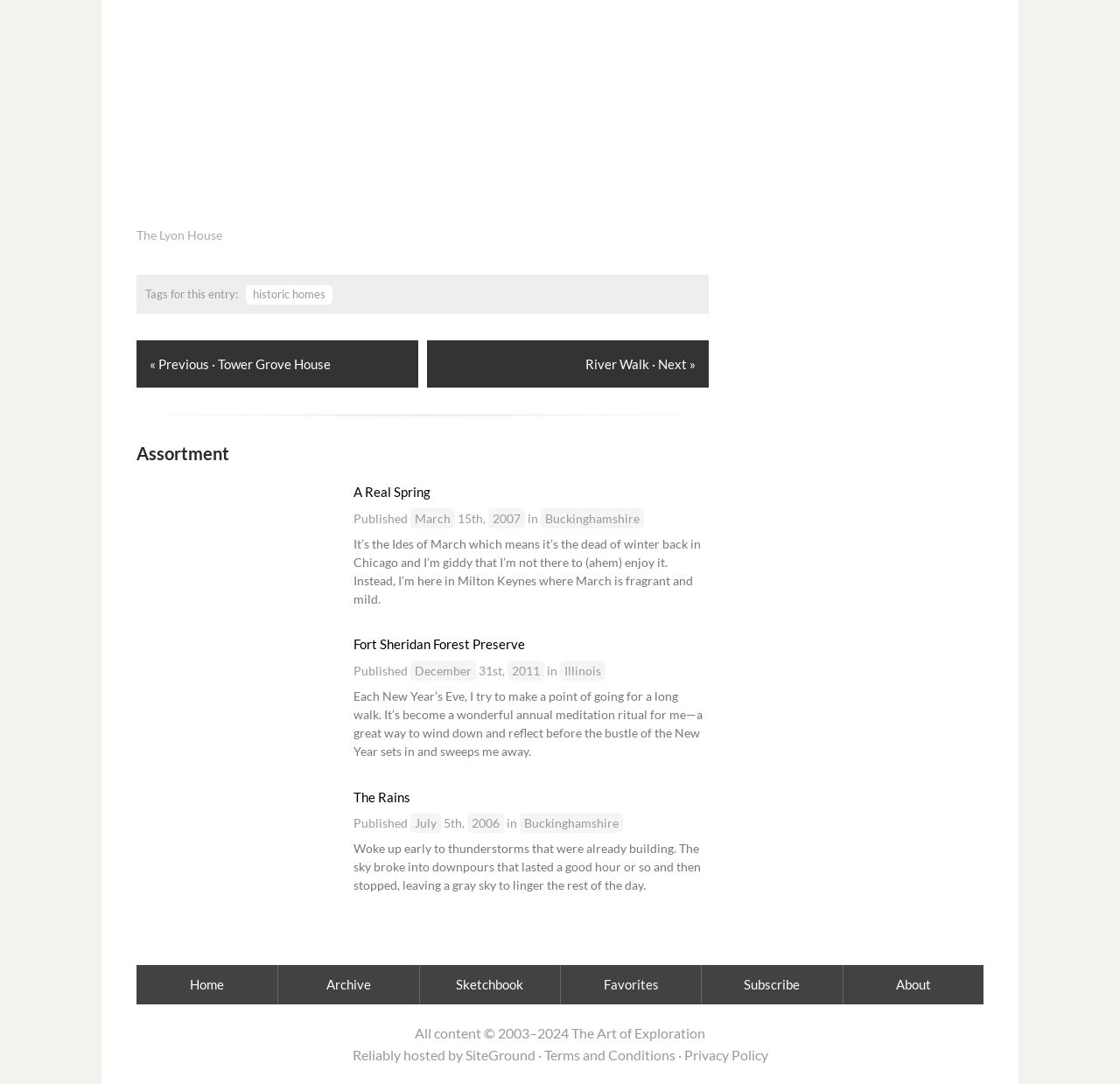What is the name of the forest preserve?
Provide a detailed answer to the question using information from the image.

The question asks for the name of the forest preserve, which can be found in the DescriptionListTerm element with the link text 'Fort Sheridan Forest Preserve'.